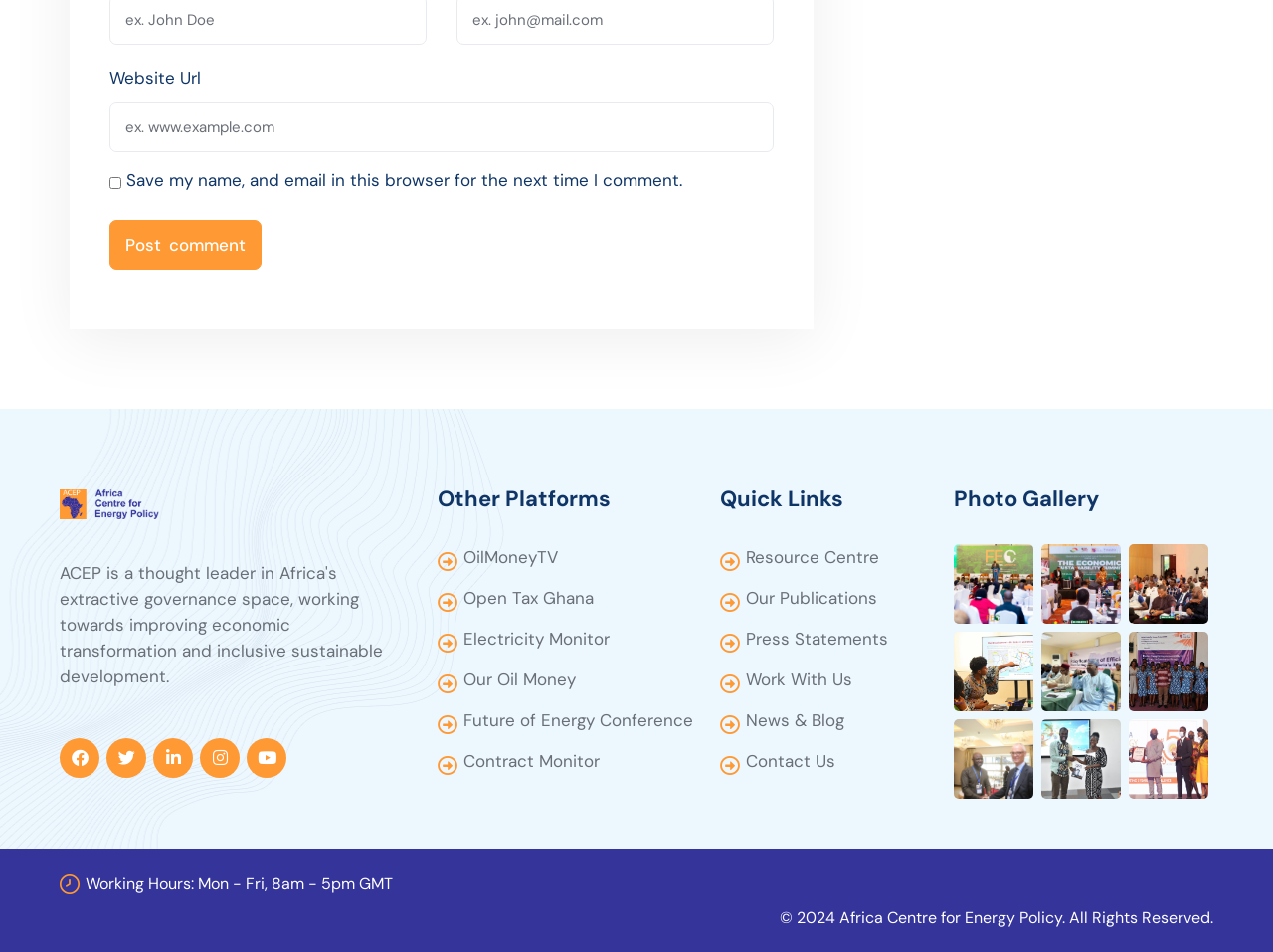Identify the bounding box coordinates for the region to click in order to carry out this instruction: "Check working hours". Provide the coordinates using four float numbers between 0 and 1, formatted as [left, top, right, bottom].

[0.067, 0.915, 0.309, 0.942]